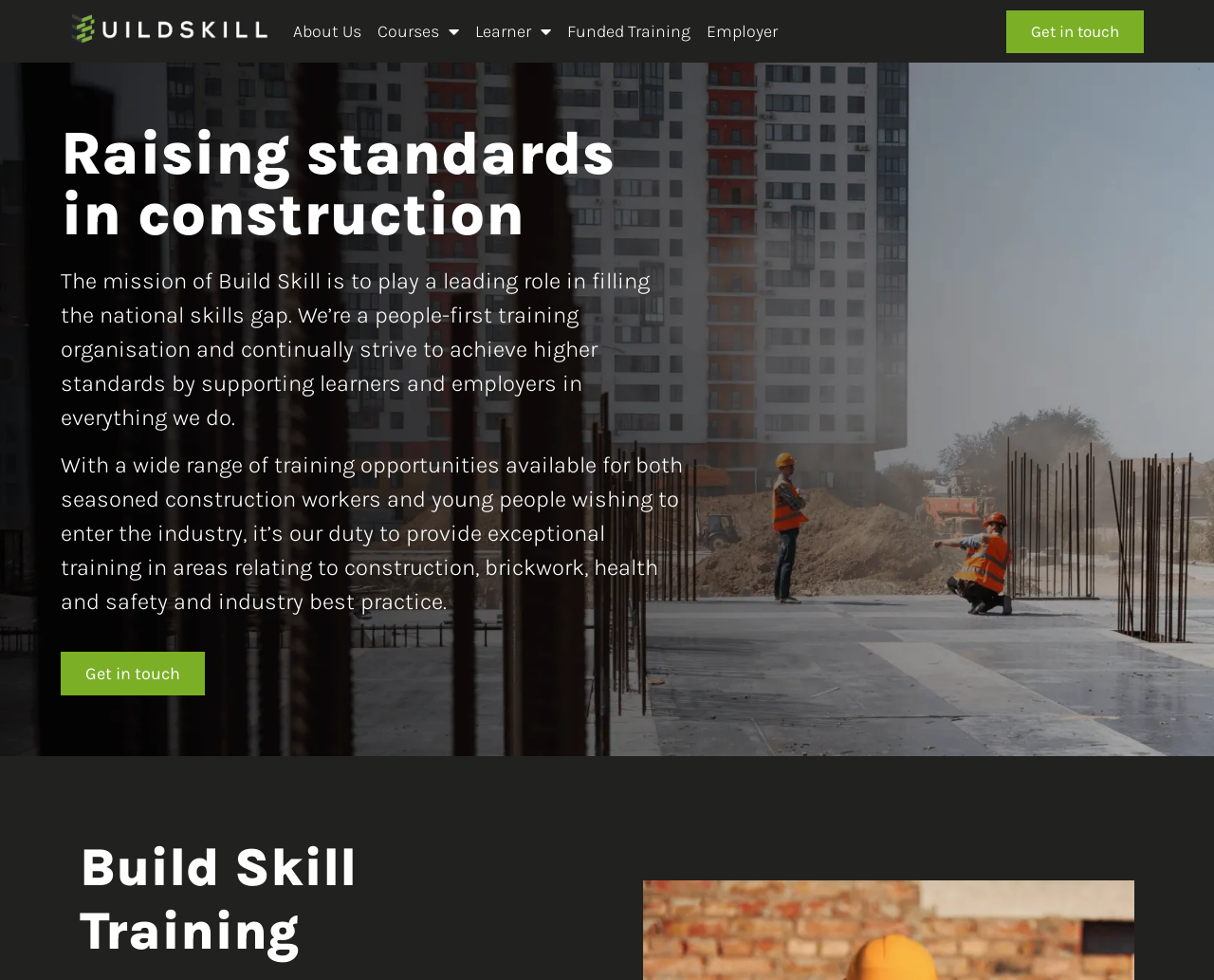Can you specify the bounding box coordinates of the area that needs to be clicked to fulfill the following instruction: "Explore employer options"?

[0.578, 0.01, 0.645, 0.054]